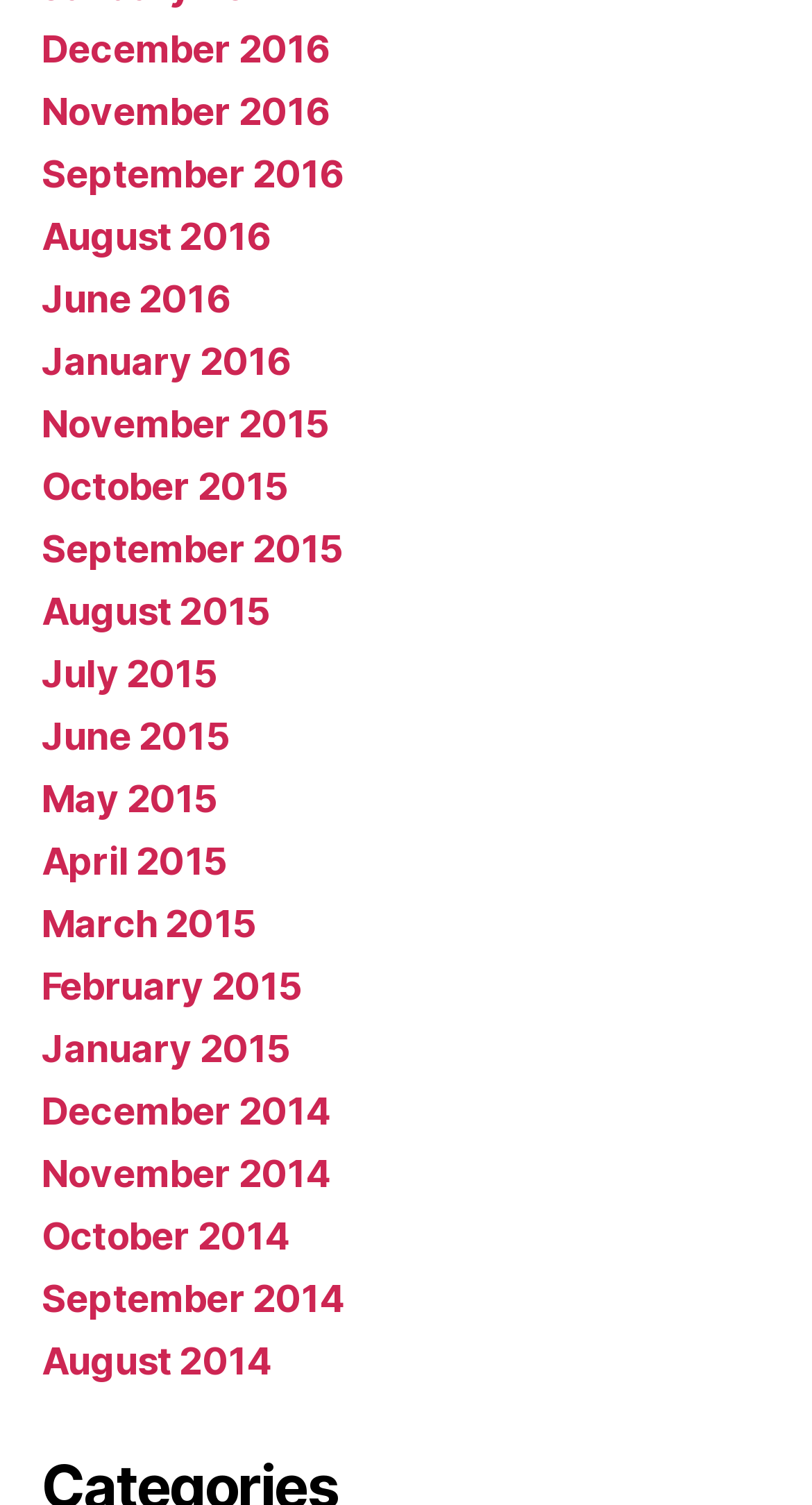Please provide a brief answer to the following inquiry using a single word or phrase:
What is the earliest month listed?

December 2014